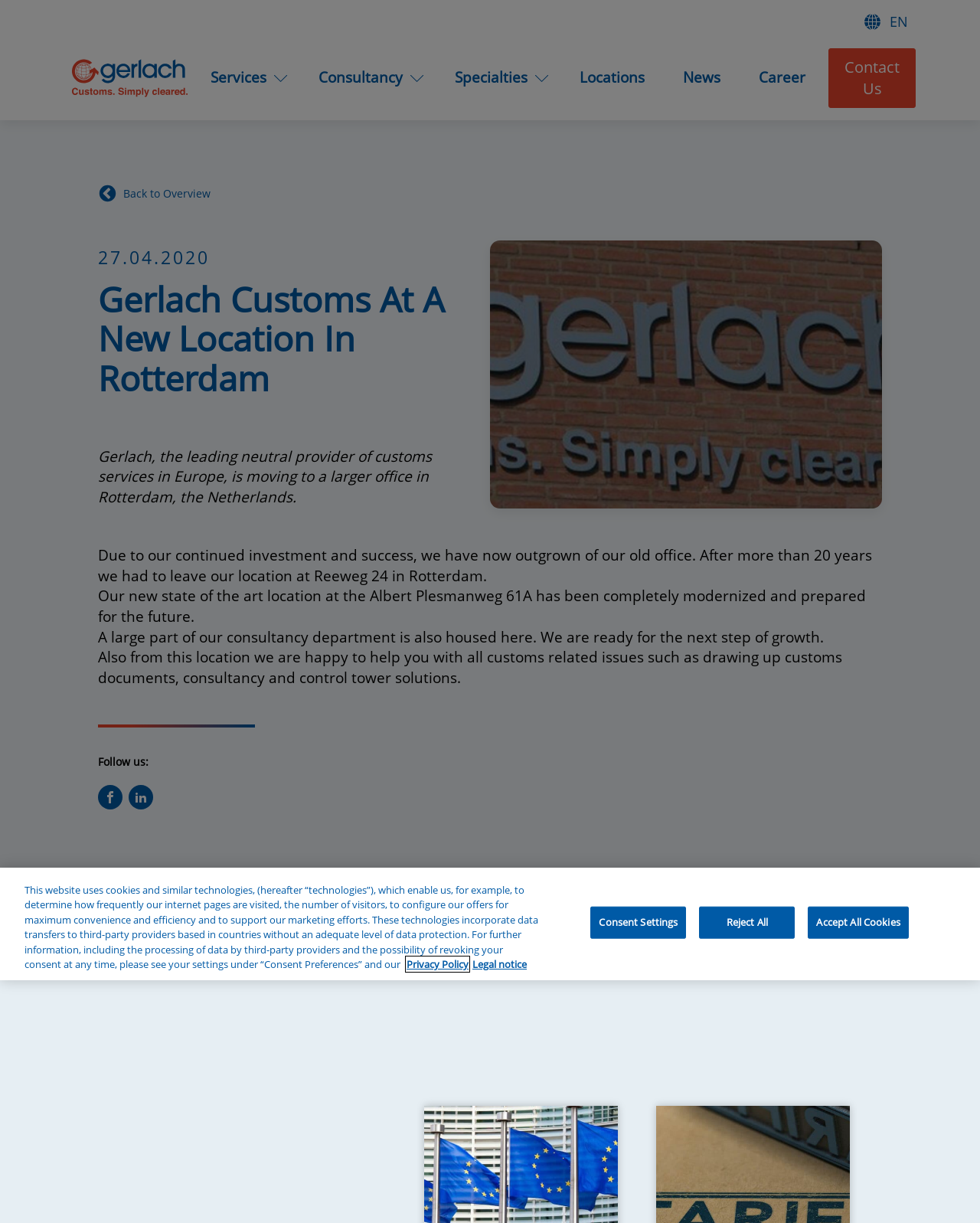Provide a one-word or one-phrase answer to the question:
What services does Gerlach Customs offer?

Customs services